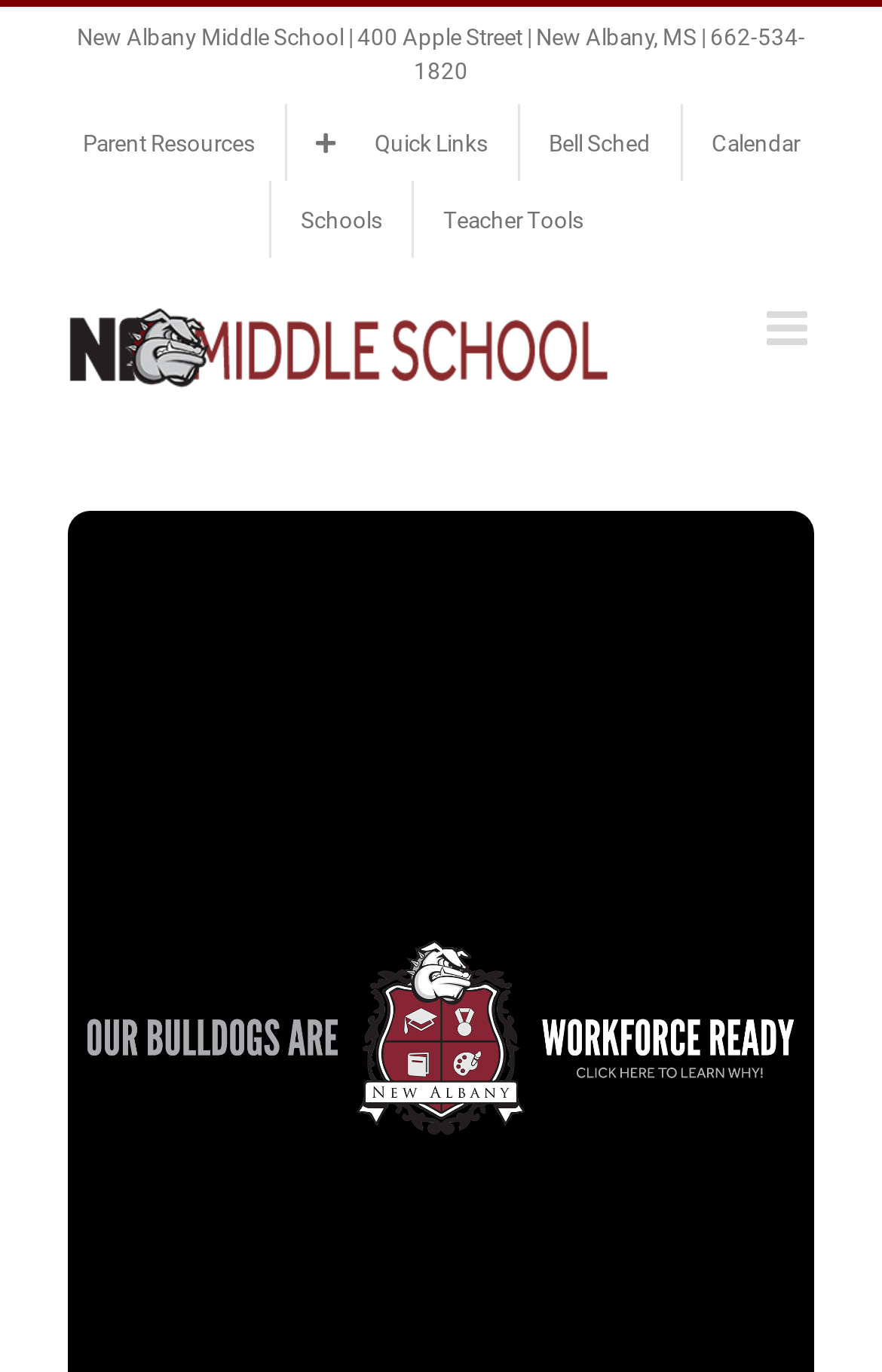Using the provided element description, identify the bounding box coordinates as (top-left x, top-left y, bottom-right x, bottom-right y). Ensure all values are between 0 and 1. Description: Parent Resources

[0.06, 0.076, 0.322, 0.132]